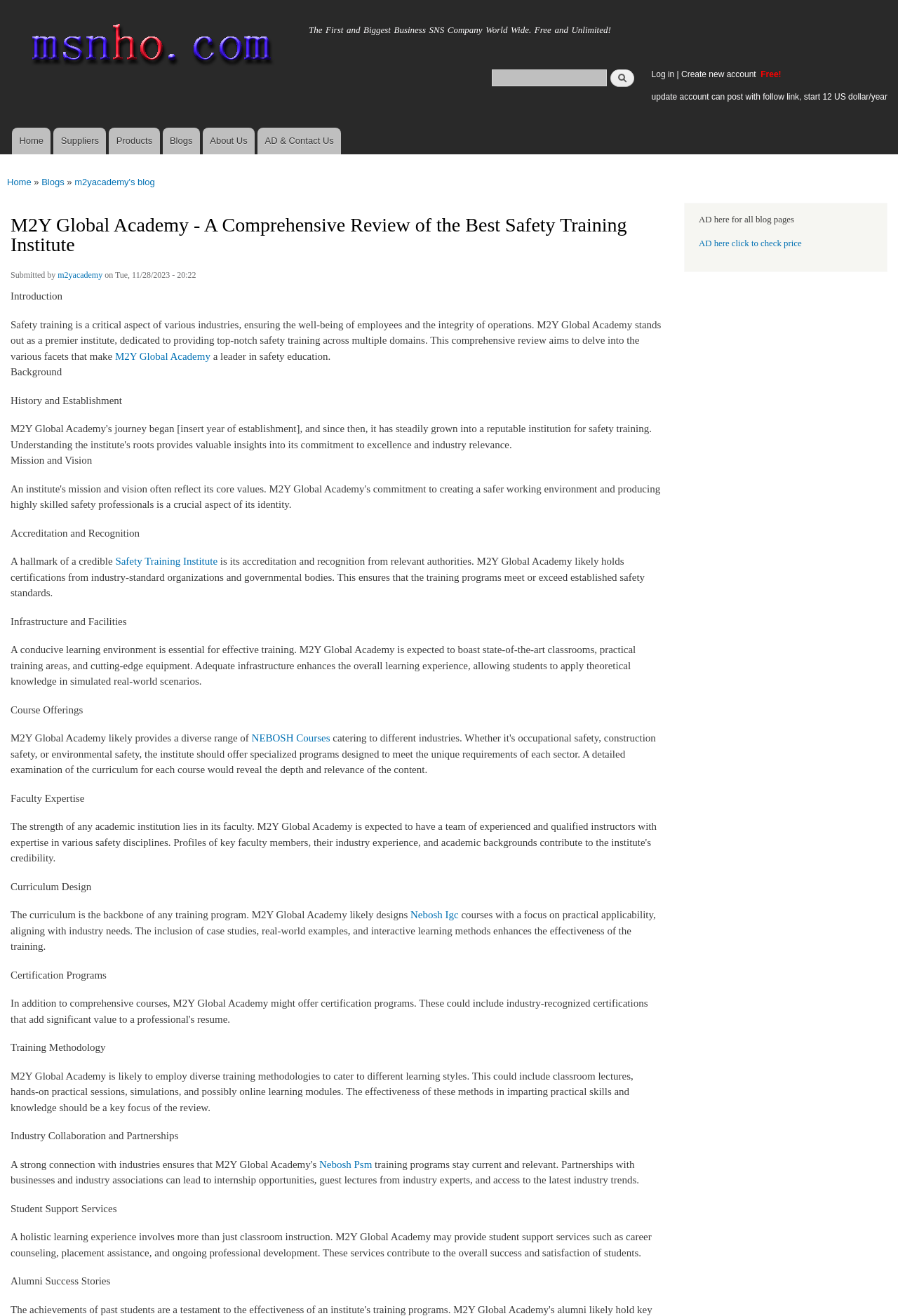What is the purpose of safety training?
Utilize the image to construct a detailed and well-explained answer.

According to the webpage, safety training is a critical aspect of various industries, and its purpose is to ensure the well-being of employees and the integrity of operations.